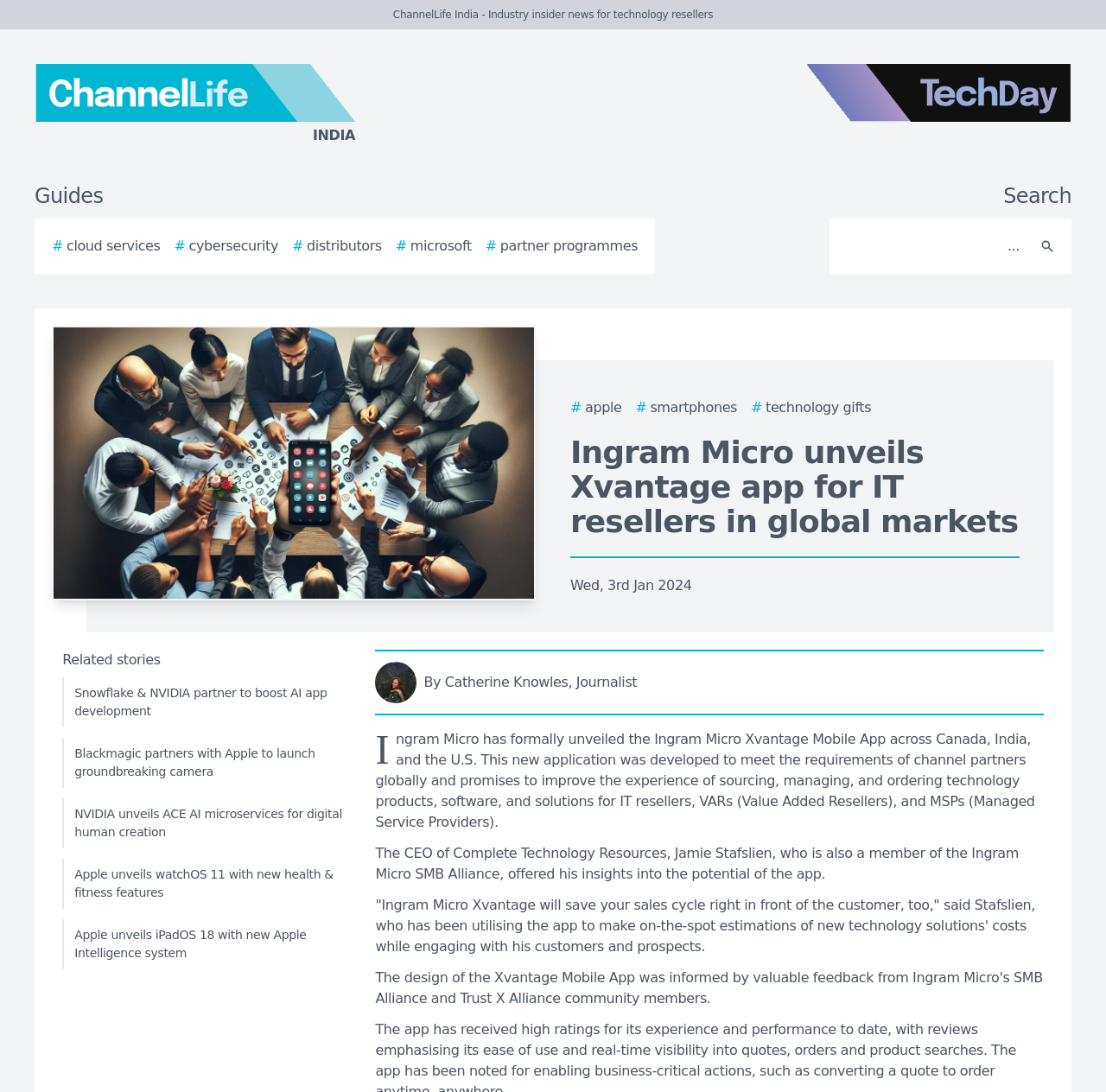What type of partners will benefit from the Xvantage app?
Based on the image, answer the question with as much detail as possible.

The answer can be found in the text 'This new application was developed to meet the requirements of channel partners globally and promises to improve the experience of sourcing, managing, and ordering technology products, software, and solutions for IT resellers, VARs (Value Added Resellers), and MSPs (Managed Service Providers).' which indicates that the Xvantage app is intended for IT resellers, VARs, and MSPs.